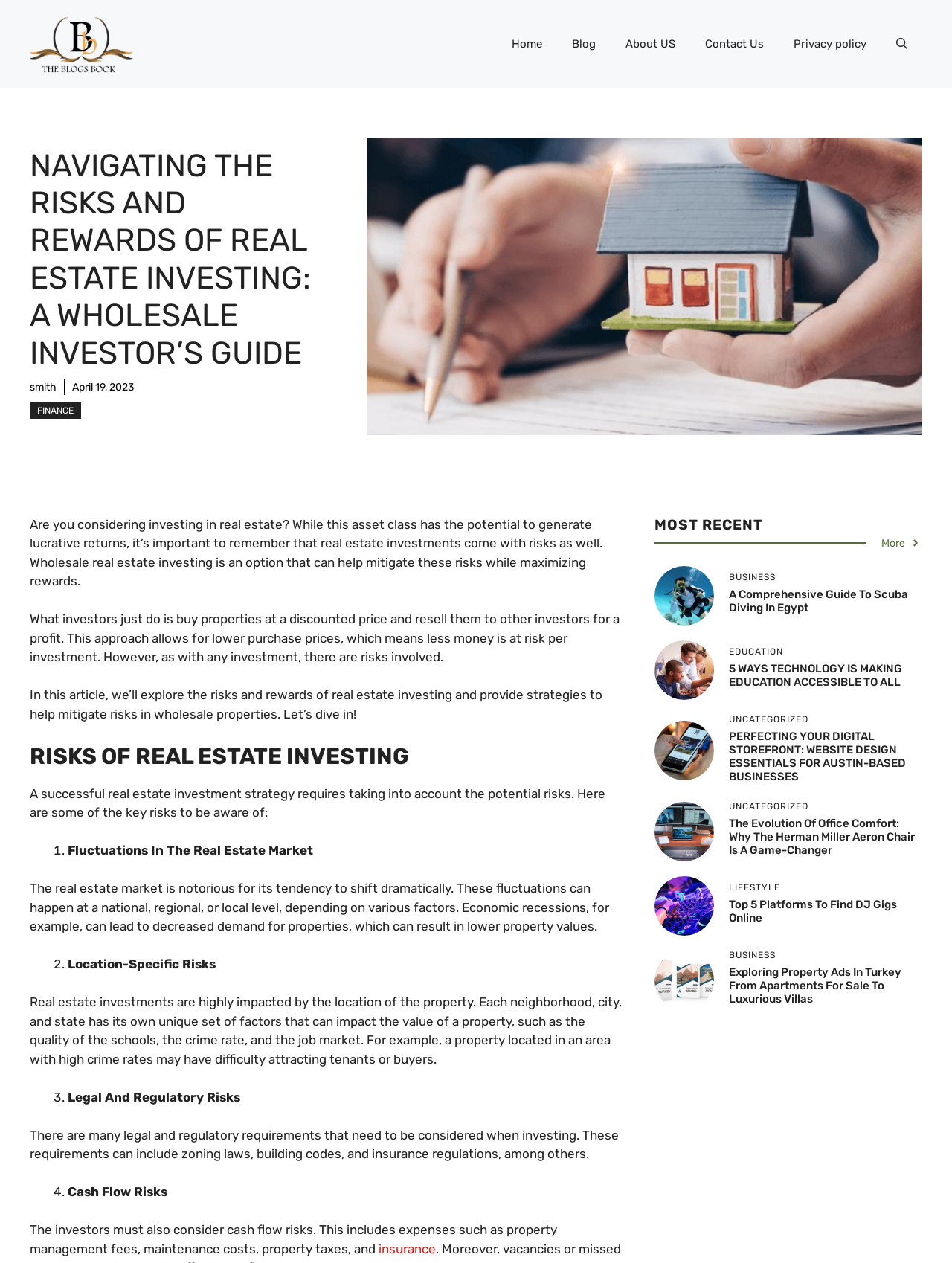Locate the coordinates of the bounding box for the clickable region that fulfills this instruction: "Read the article 'Navigating the Risks and Rewards of Real Estate Investing: A Wholesale Investor’s Guide'".

[0.031, 0.116, 0.354, 0.294]